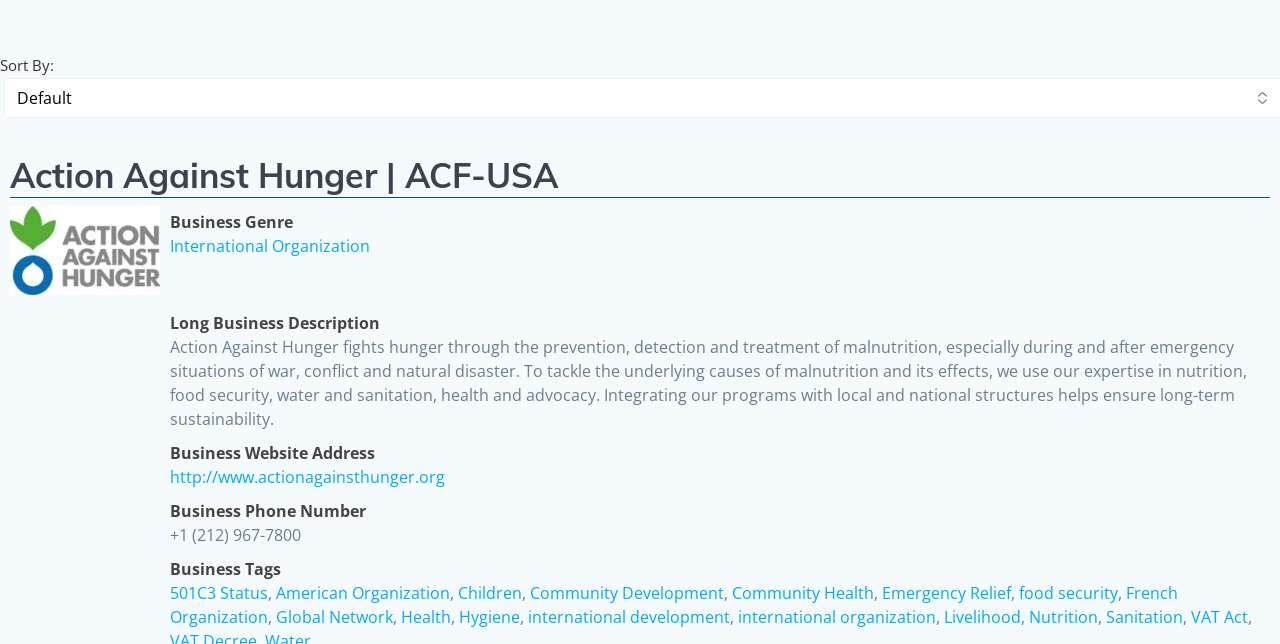Given the following UI element description: "Children", find the bounding box coordinates in the webpage screenshot.

[0.358, 0.903, 0.408, 0.938]